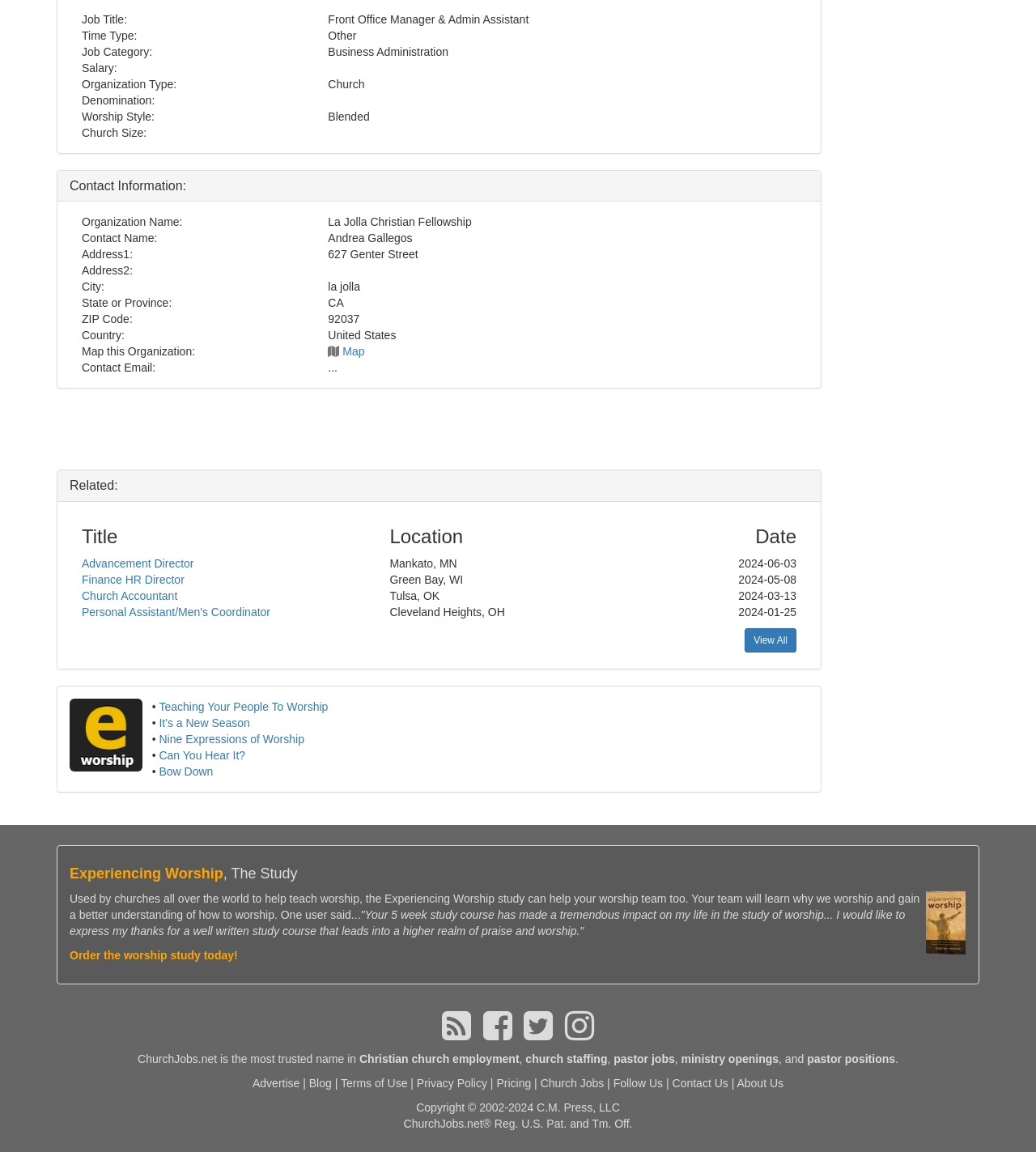Using the details in the image, give a detailed response to the question below:
What is the ZIP code of the organization?

The ZIP code is mentioned in the 'ZIP Code:' section, which is '92037'.